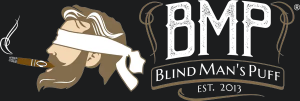What is the color of the background in the logo?
Provide a well-explained and detailed answer to the question.

The dark background of the logo enhances the visual appeal of the emblem, making it a striking and memorable symbol for cigar enthusiasts.